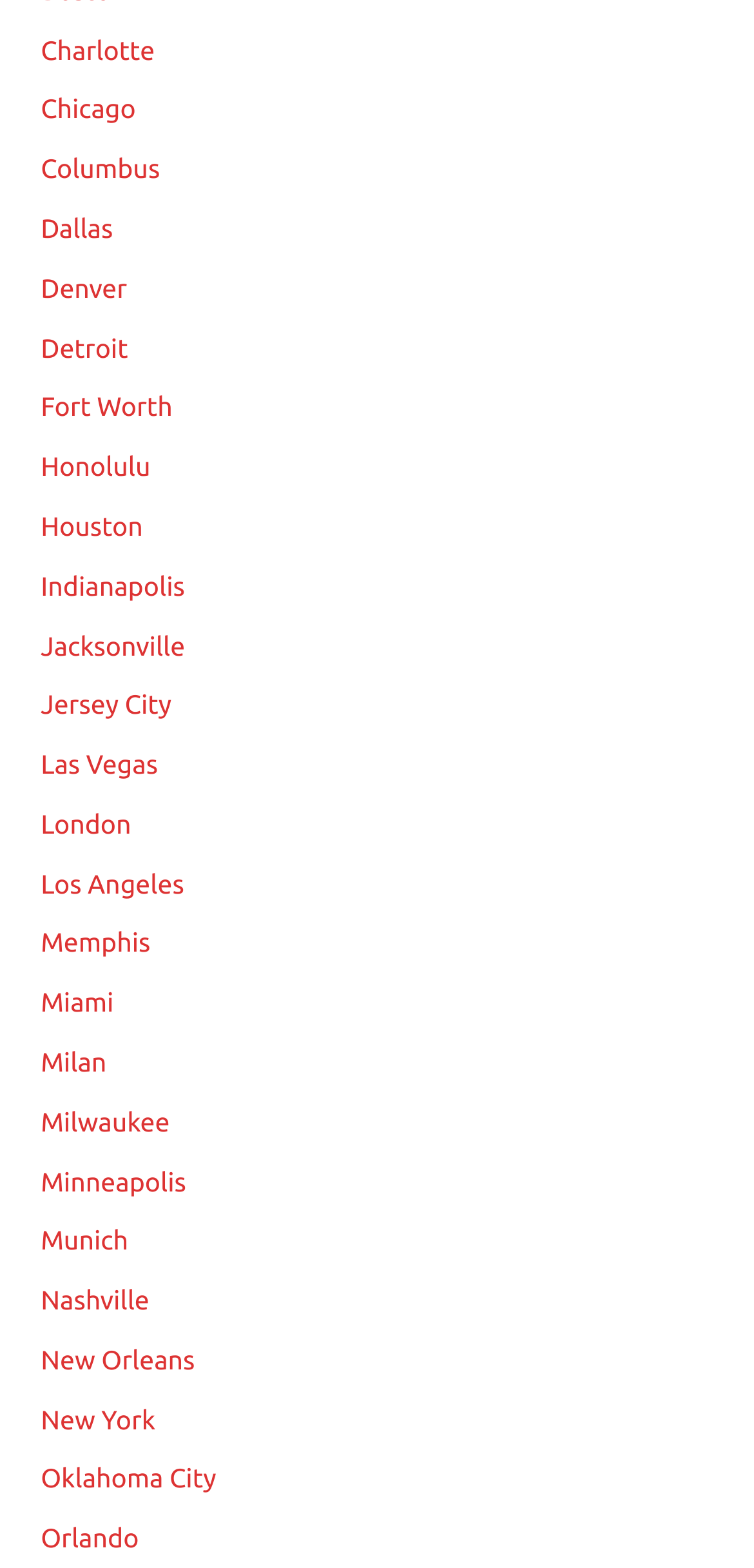Based on the element description "Las Vegas", predict the bounding box coordinates of the UI element.

[0.054, 0.477, 0.209, 0.497]